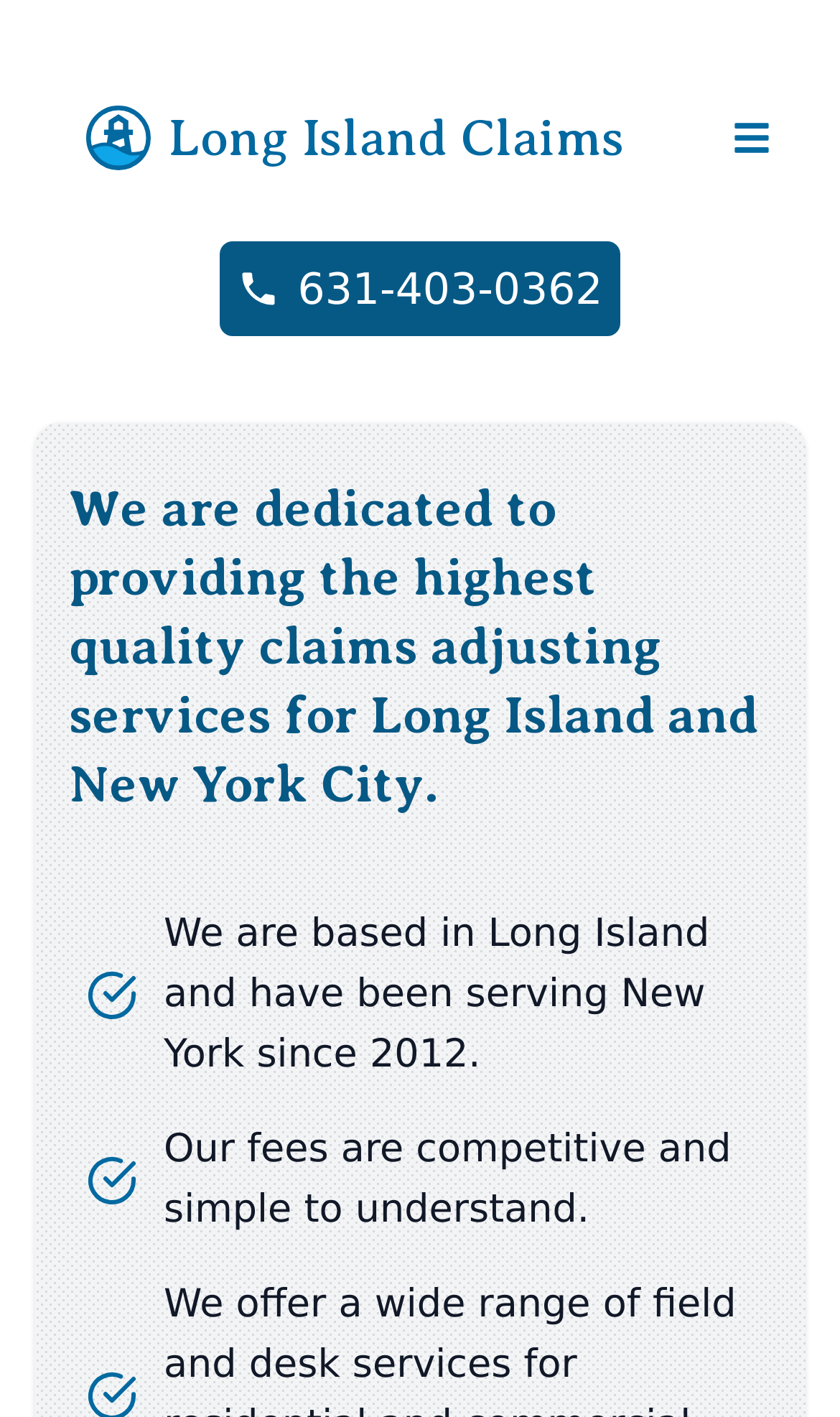Please reply to the following question using a single word or phrase: 
What is notable about the company's fees?

Competitive and simple to understand